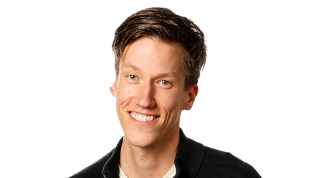Offer a detailed account of the various components present in the image.

The image features a smiling individual with light brown hair styled in a casual manner. He is dressed in a black cardigan over a lighter shirt, presenting a friendly and approachable demeanor. This picture represents Christian Hjortkjær, a teacher at Silkeborg Højskole, associated with the philosophy subject. The photograph is designed to convey warmth and engagement, reflecting his role in fostering thoughtful discussions and explorations in philosophy.